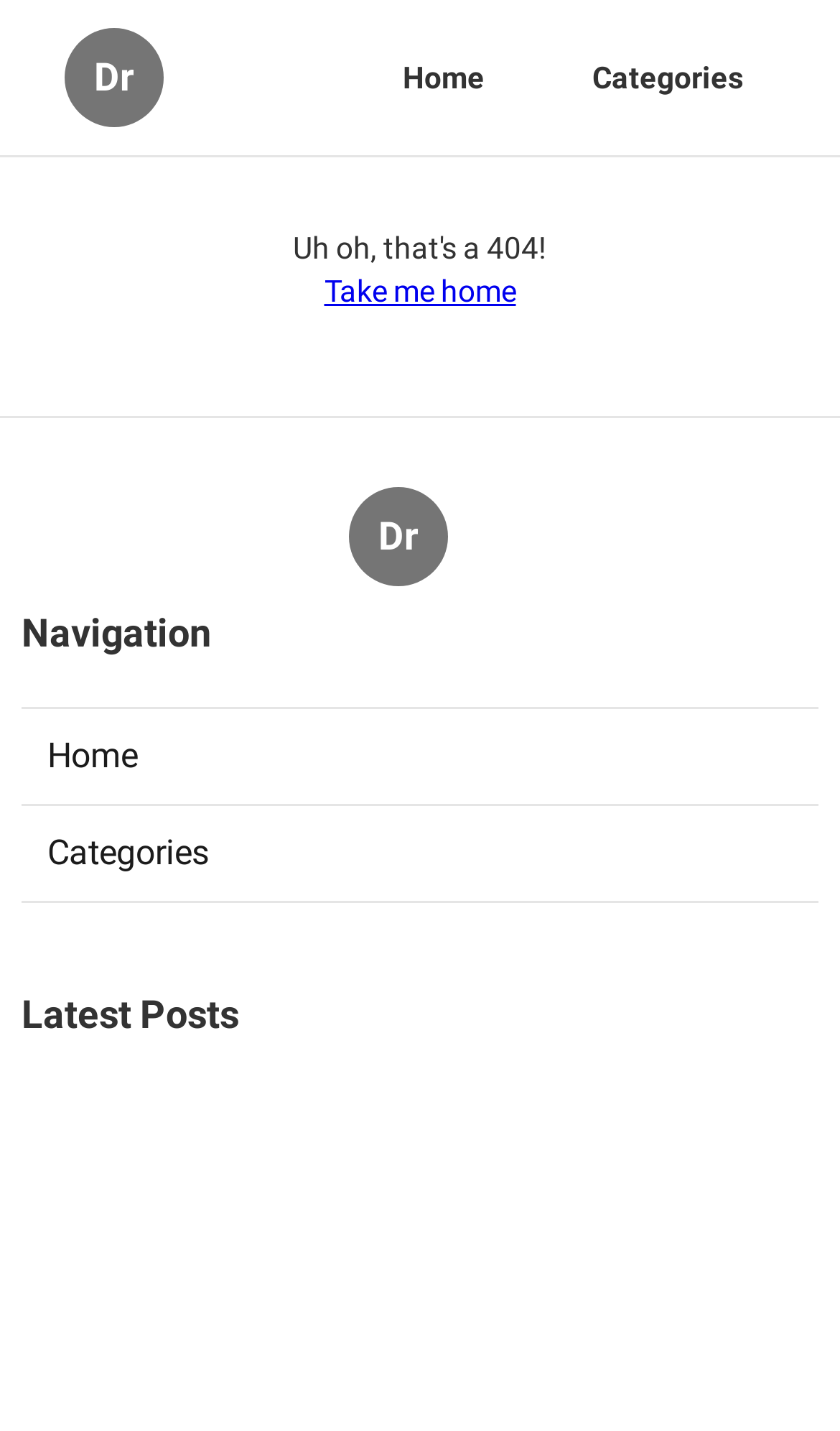Refer to the element description Take me home and identify the corresponding bounding box in the screenshot. Format the coordinates as (top-left x, top-left y, bottom-right x, bottom-right y) with values in the range of 0 to 1.

[0.386, 0.188, 0.614, 0.218]